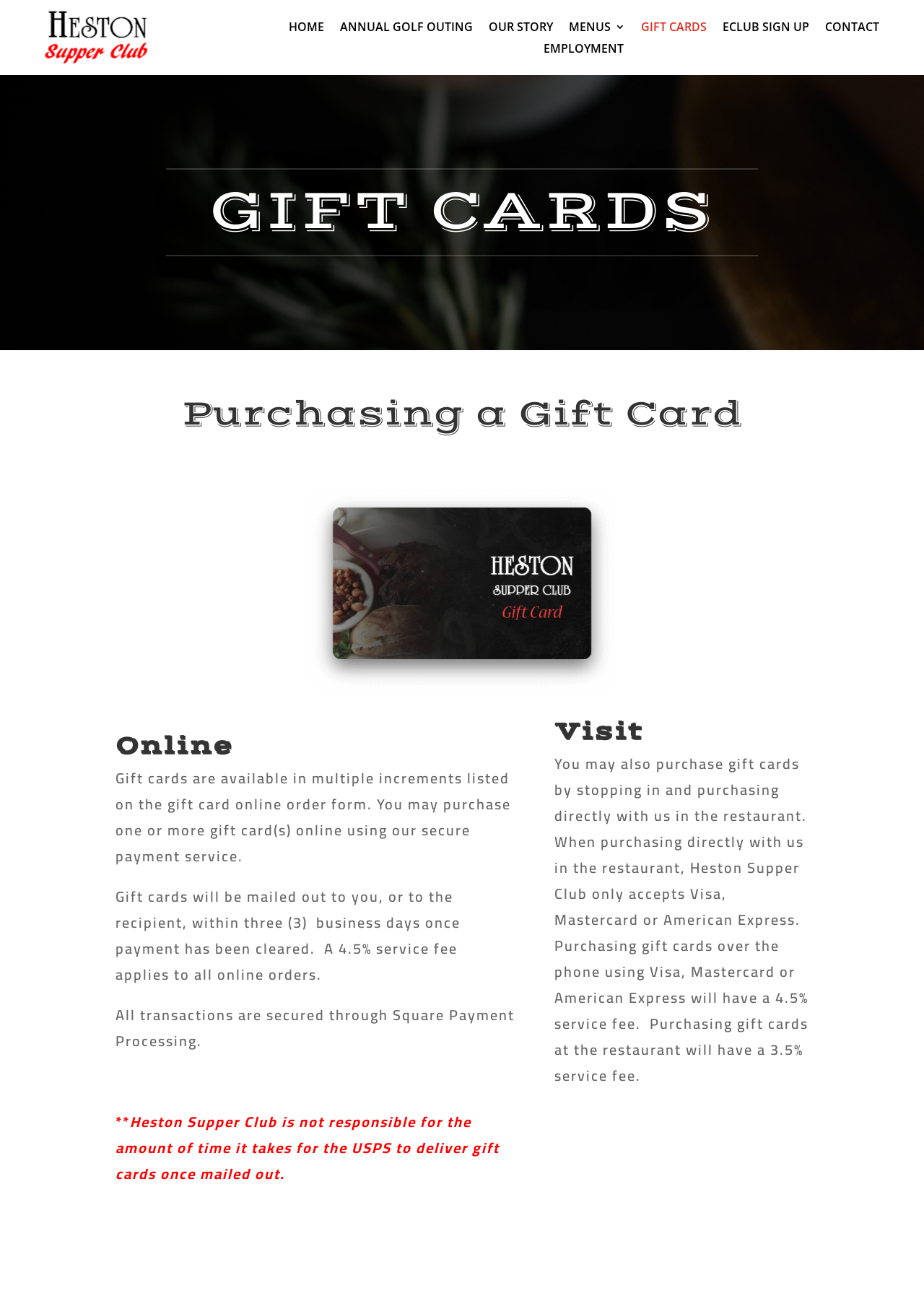Please determine the bounding box coordinates of the element's region to click for the following instruction: "Go to HOME page".

[0.312, 0.016, 0.351, 0.029]